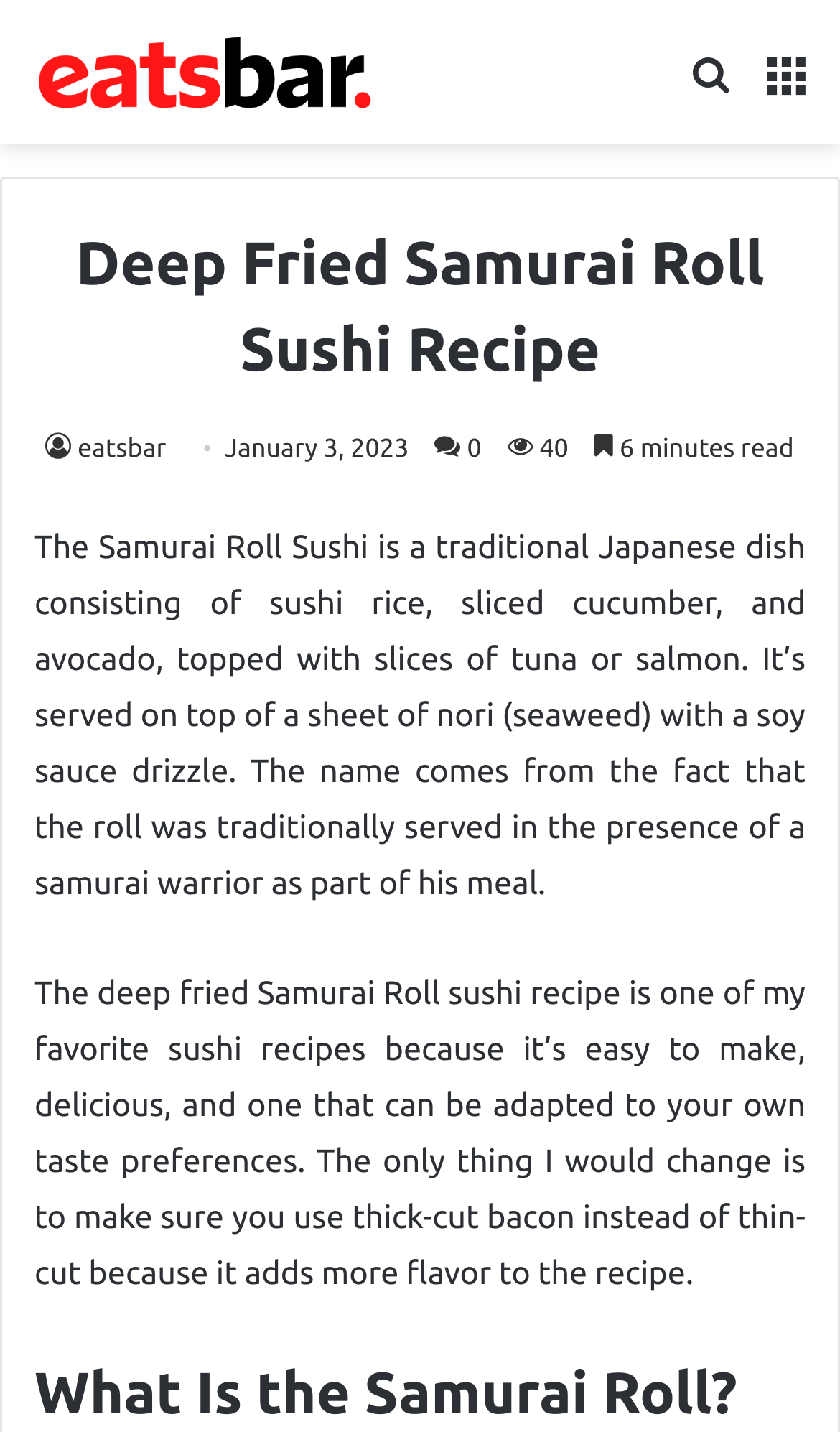What is the date of publication of this article?
Using the details shown in the screenshot, provide a comprehensive answer to the question.

The webpage contains the text 'January 3, 2023' which indicates the date of publication of this article.